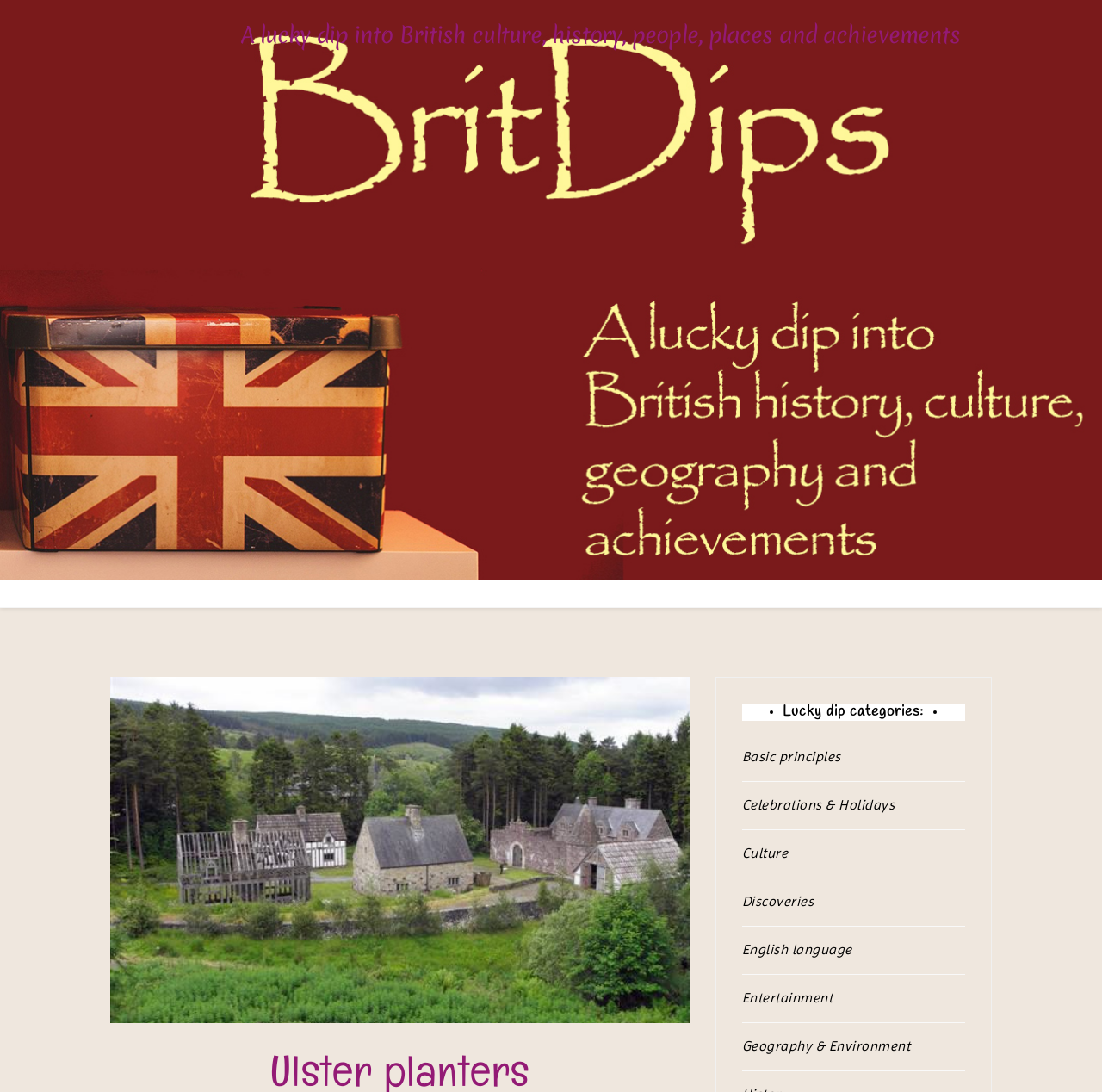Please predict the bounding box coordinates of the element's region where a click is necessary to complete the following instruction: "View 'Image: Wikimedia Commons / Public domain'". The coordinates should be represented by four float numbers between 0 and 1, i.e., [left, top, right, bottom].

[0.287, 0.968, 0.439, 0.979]